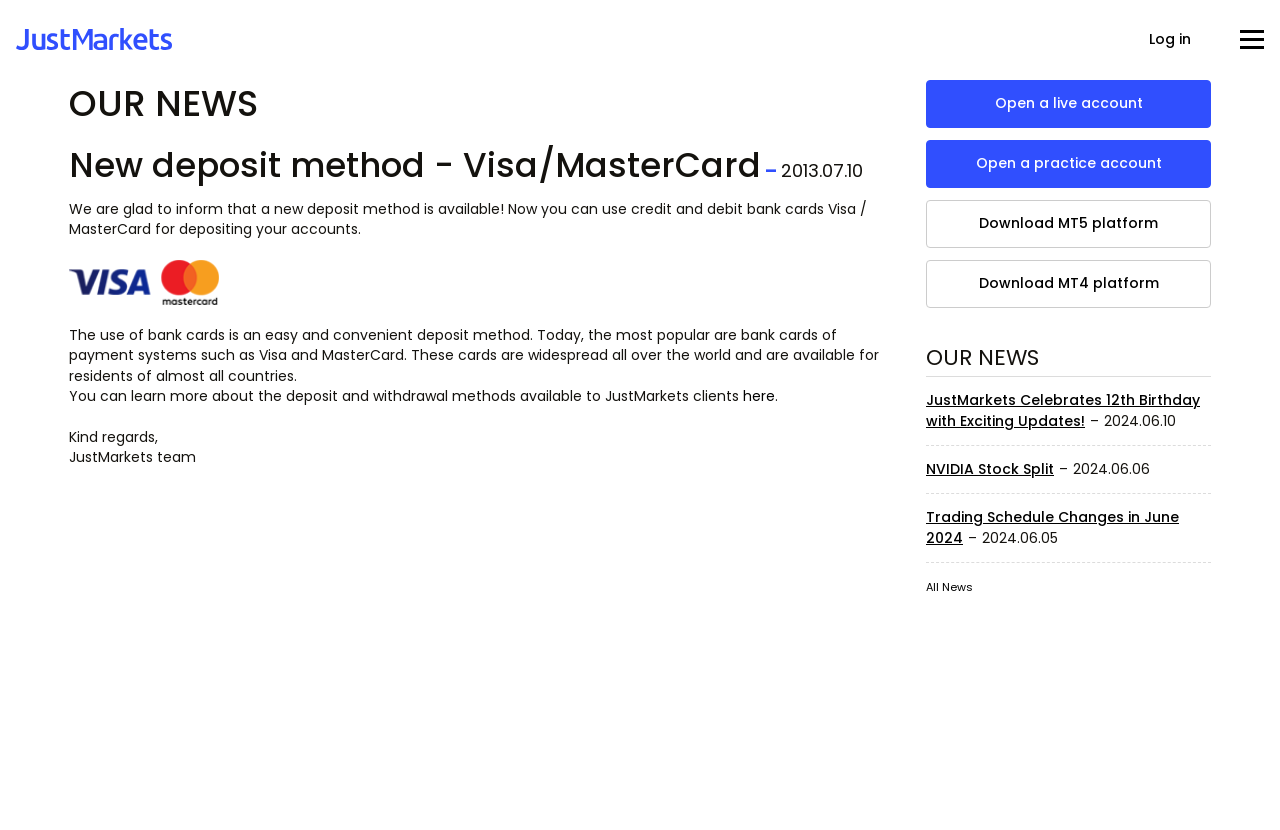Identify the bounding box coordinates of the region I need to click to complete this instruction: "View all news".

[0.723, 0.697, 0.76, 0.717]